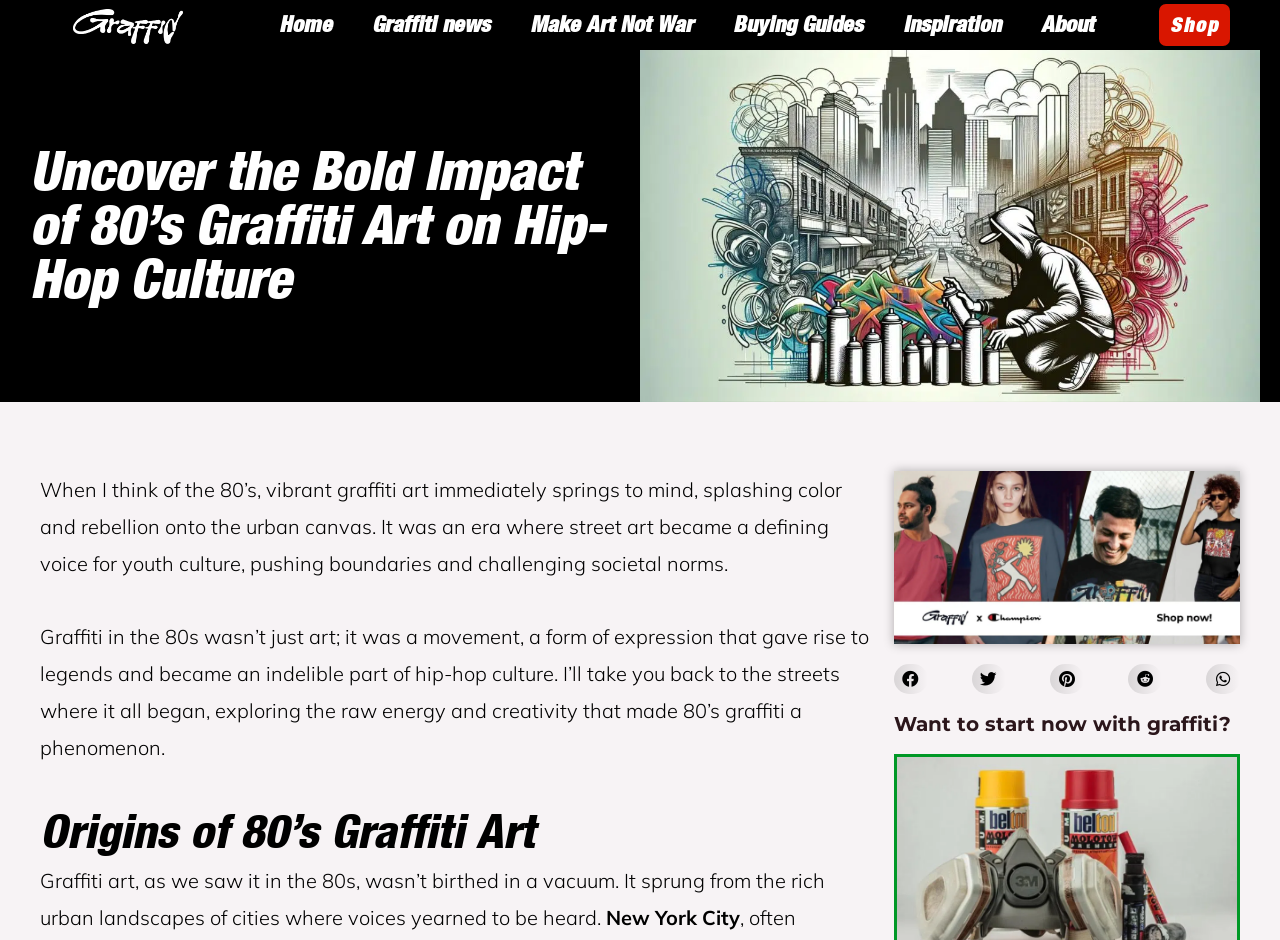Given the element description Buying Guides, identify the bounding box coordinates for the UI element on the webpage screenshot. The format should be (top-left x, top-left y, bottom-right x, bottom-right y), with values between 0 and 1.

[0.557, 0.002, 0.69, 0.051]